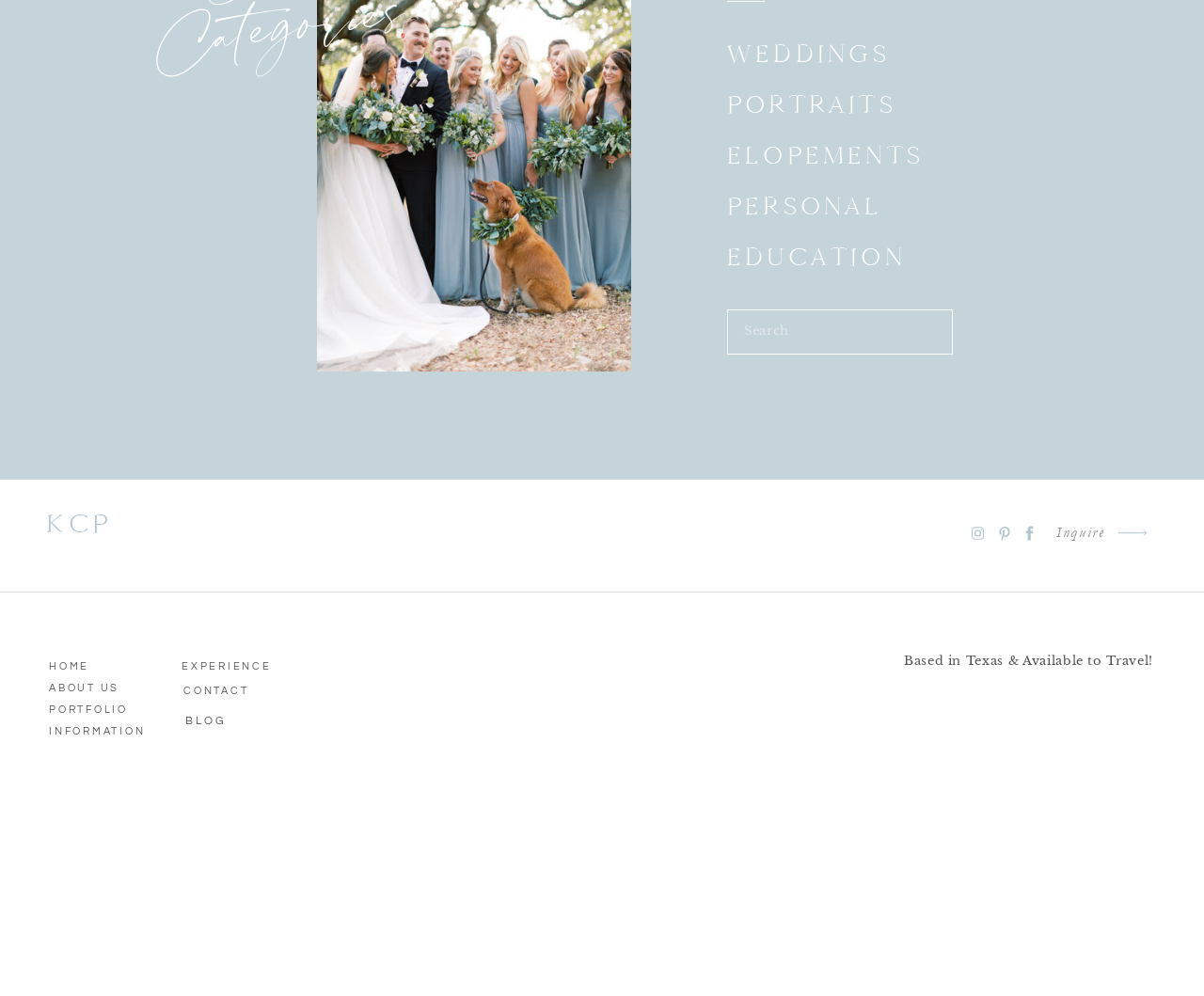Please provide the bounding box coordinates for the element that needs to be clicked to perform the instruction: "Inquire about something". The coordinates must consist of four float numbers between 0 and 1, formatted as [left, top, right, bottom].

[0.87, 0.523, 0.922, 0.549]